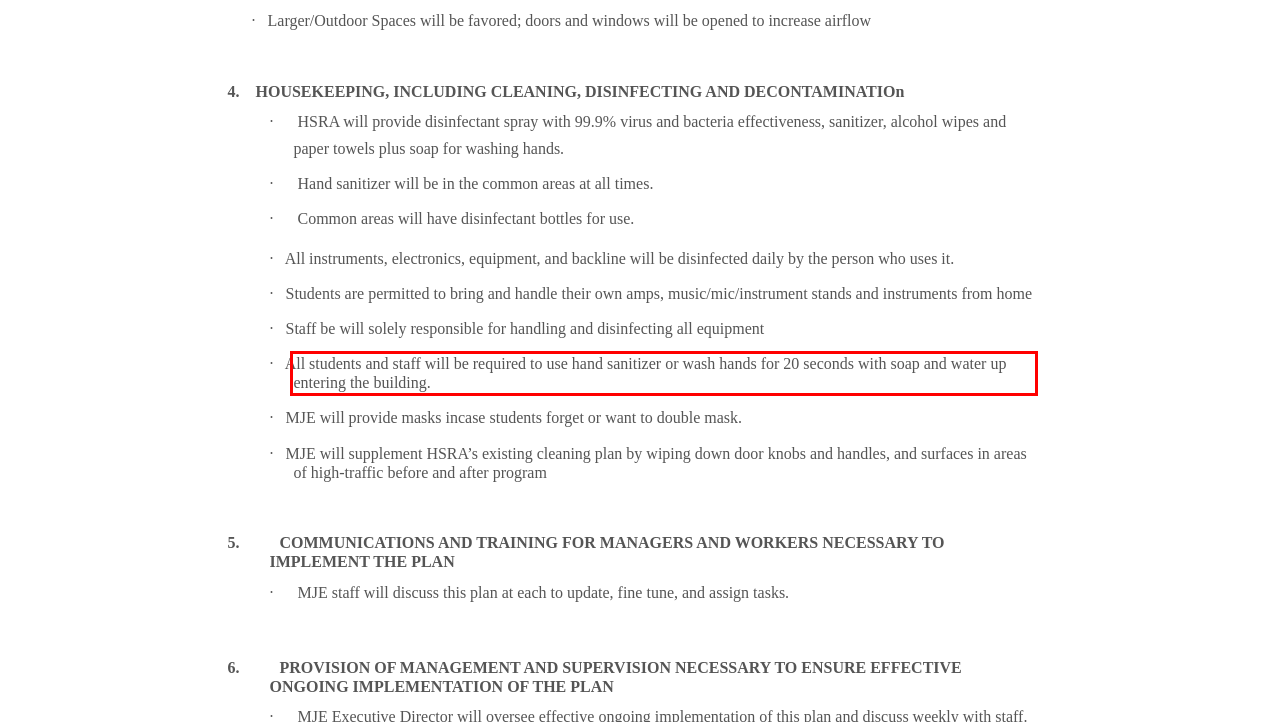Using the webpage screenshot, recognize and capture the text within the red bounding box.

· All students and staff will be required to use hand sanitizer or wash hands for 20 seconds with soap and water up entering the building.